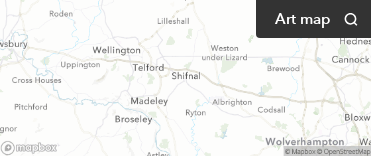What does the map emphasize about the region? Based on the image, give a response in one word or a short phrase.

Accessibility